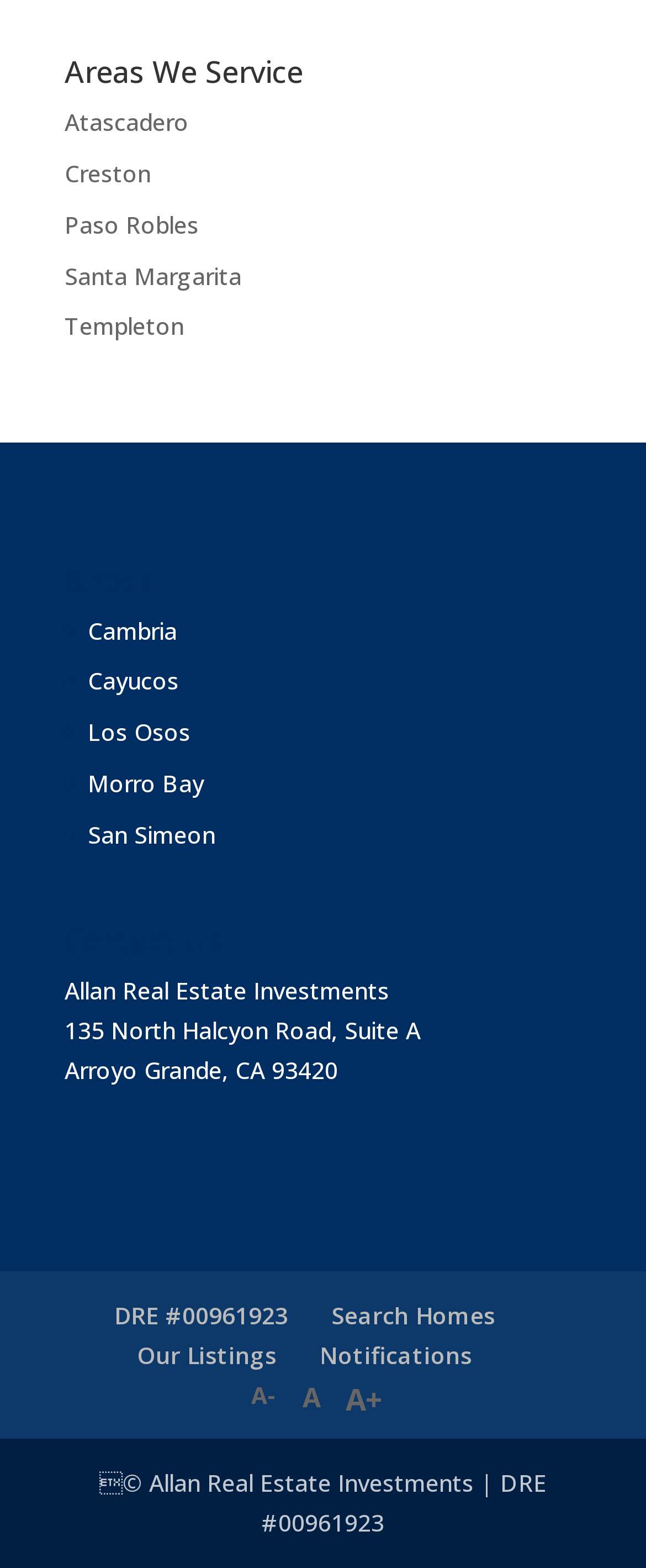Please find the bounding box coordinates (top-left x, top-left y, bottom-right x, bottom-right y) in the screenshot for the UI element described as follows: Los Osos

[0.136, 0.457, 0.295, 0.477]